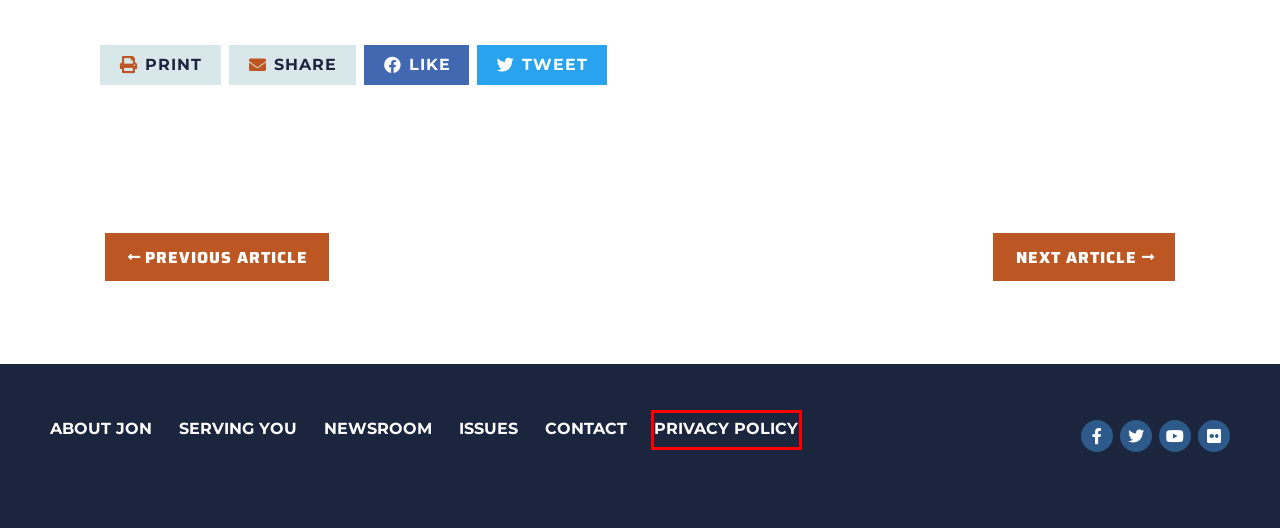Look at the screenshot of a webpage, where a red bounding box highlights an element. Select the best description that matches the new webpage after clicking the highlighted element. Here are the candidates:
A. Newsroom - Senator Jon Tester
B. Senator Jon Tester
C. Get email updates from Jon - Senator Jon Tester
D. About Jon - Senator Jon Tester
E. Tester Delivers Good News for Veterans, Troops, Farmers & Ranchers - Senator Jon Tester
F. Issues - Senator Jon Tester
G. Privacy Policy - Senator Jon Tester
H. Serving You - Senator Jon Tester

G